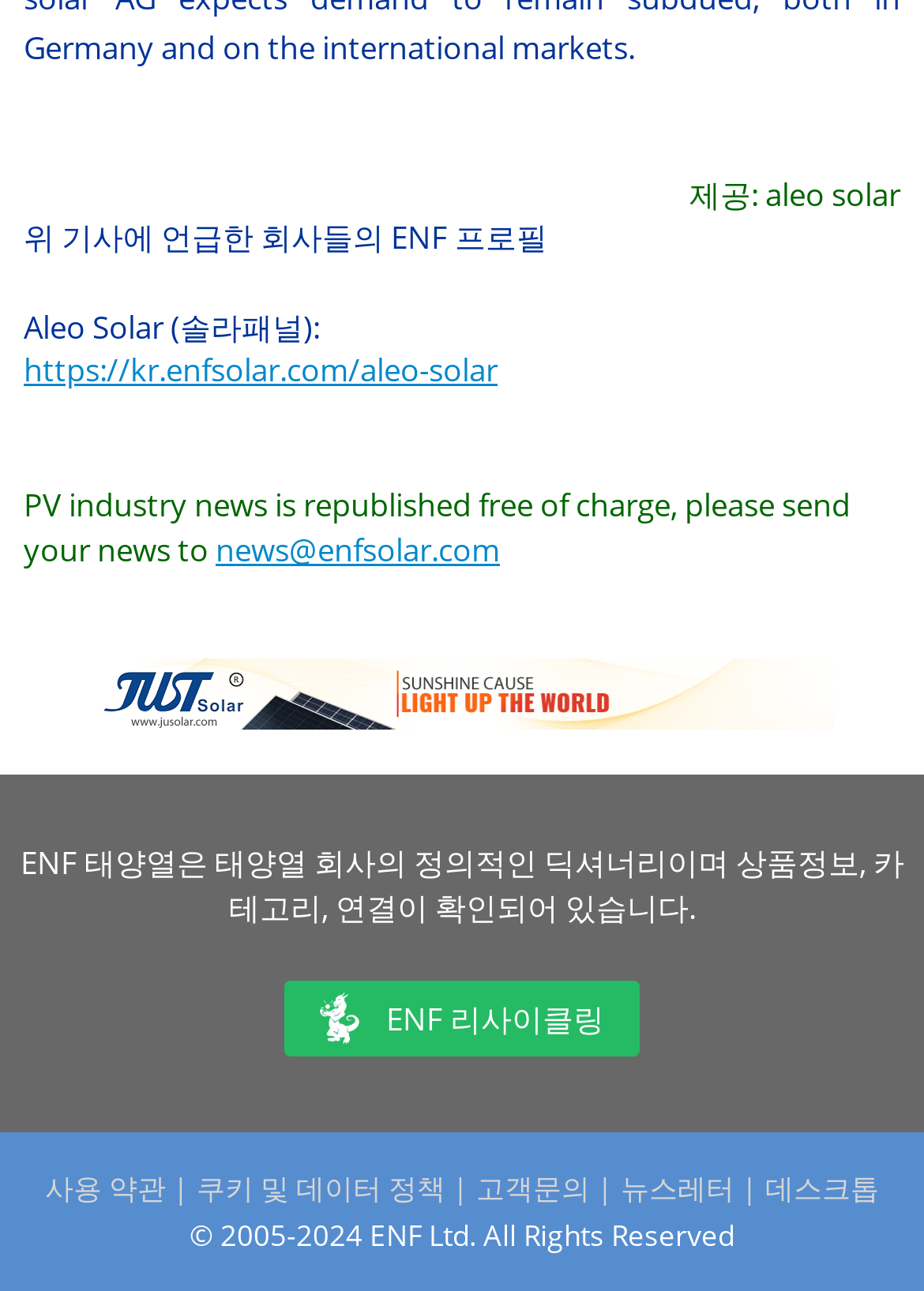Identify the bounding box coordinates for the UI element described as follows: 쿠키 및 데이터 정책. Use the format (top-left x, top-left y, bottom-right x, bottom-right y) and ensure all values are floating point numbers between 0 and 1.

[0.213, 0.905, 0.482, 0.936]